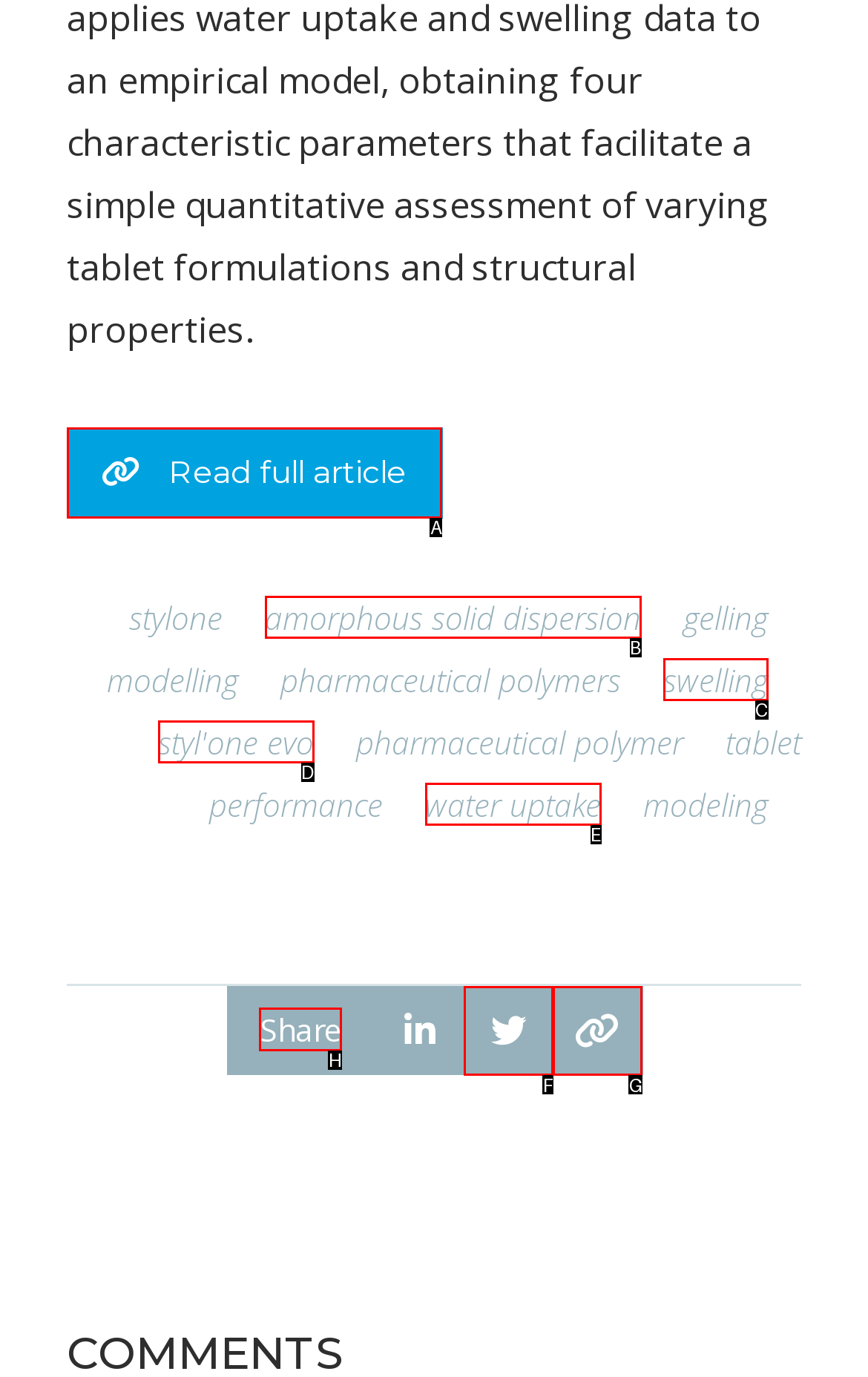Choose the HTML element that should be clicked to accomplish the task: Share content. Answer with the letter of the chosen option.

H